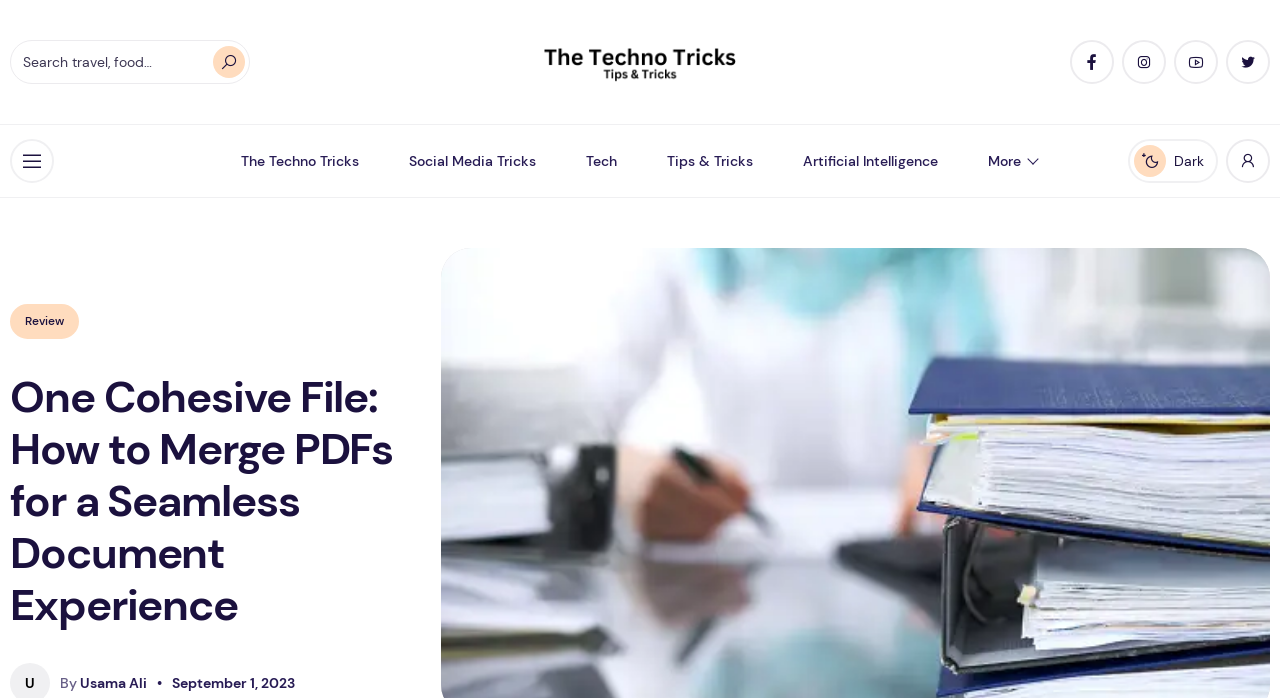Can you show the bounding box coordinates of the region to click on to complete the task described in the instruction: "Read the review"?

[0.008, 0.436, 0.062, 0.486]